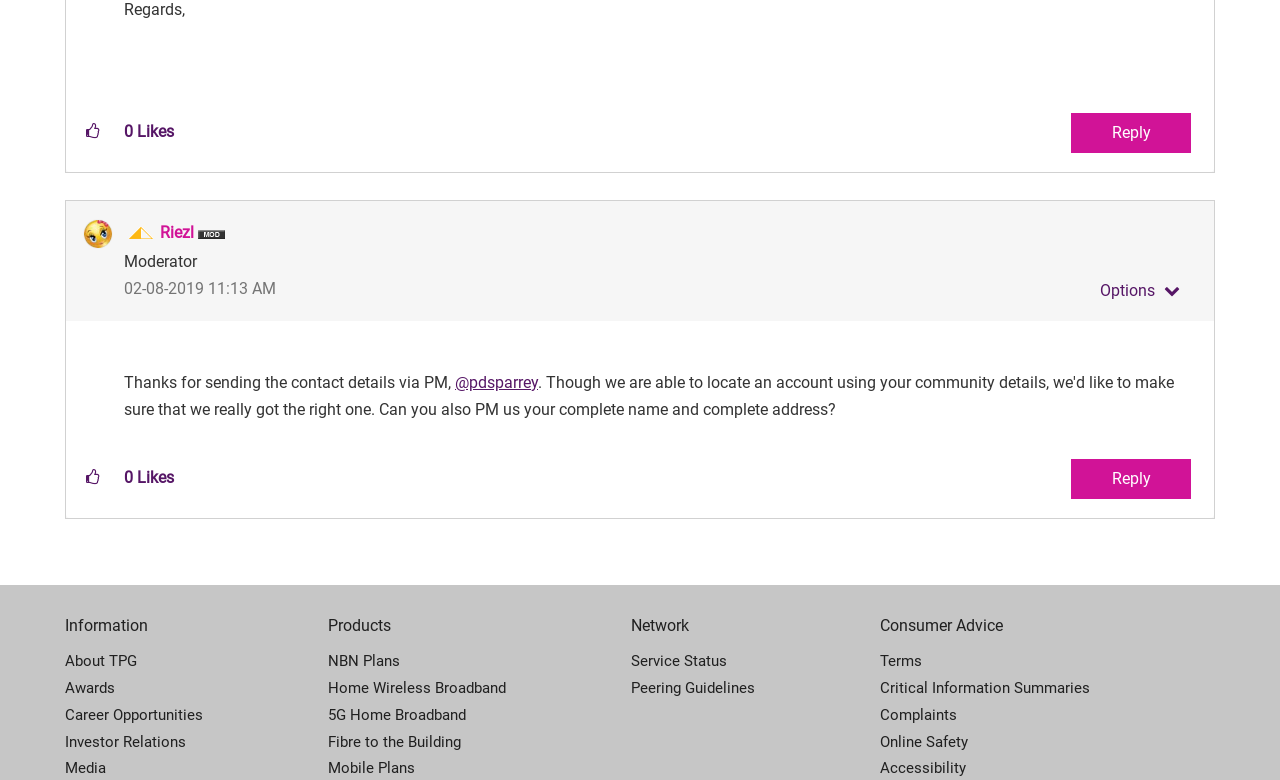Can you identify the bounding box coordinates of the clickable region needed to carry out this instruction: 'View the profile of Riezl'? The coordinates should be four float numbers within the range of 0 to 1, stated as [left, top, right, bottom].

[0.125, 0.286, 0.152, 0.311]